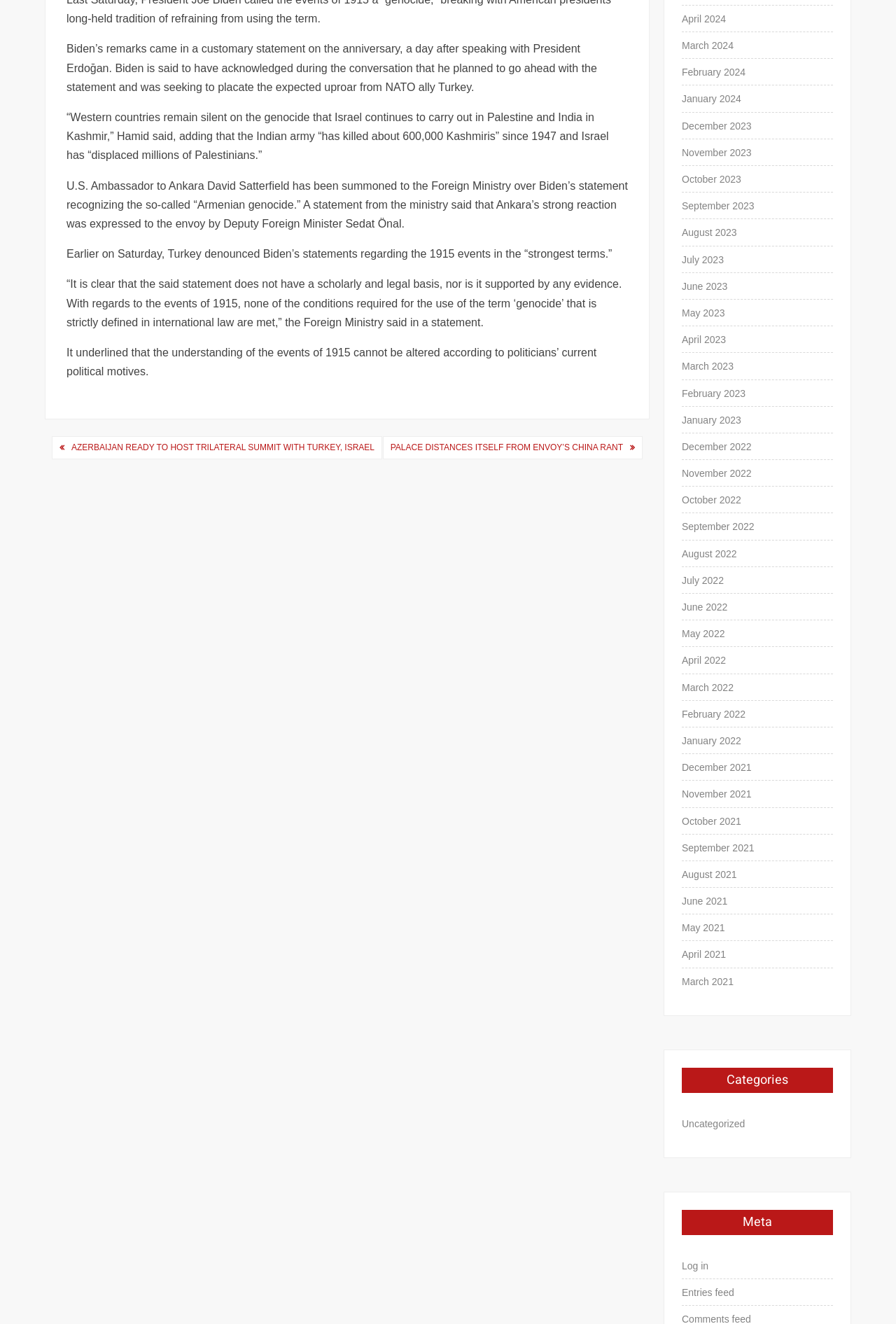Please identify the bounding box coordinates of the area that needs to be clicked to fulfill the following instruction: "sort by replies."

None